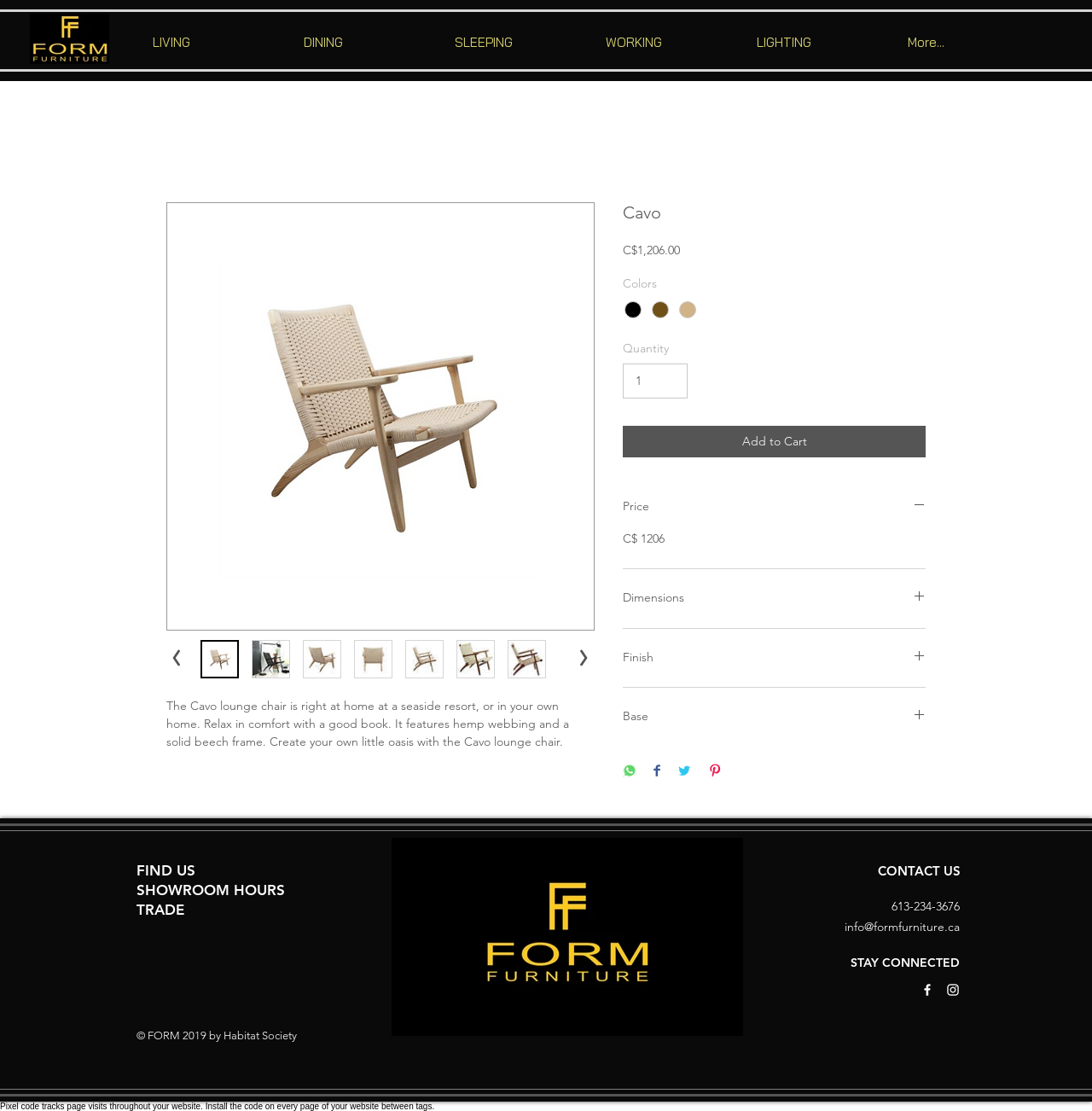What is the name of the product?
Please look at the screenshot and answer in one word or a short phrase.

Cavo